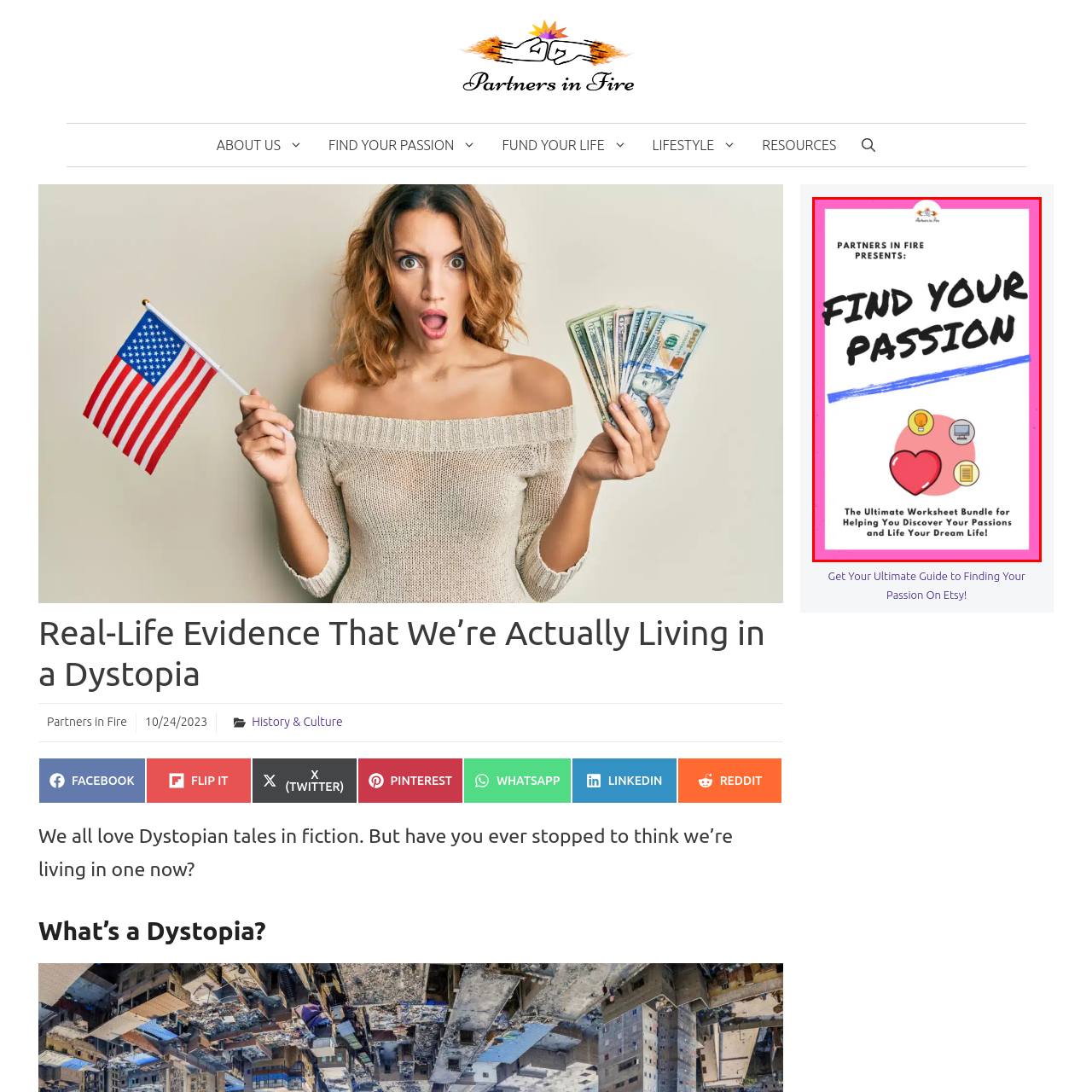Give a comprehensive description of the picture highlighted by the red border.

The image features a vibrant promotional graphic from "Partners in Fire," announcing their offering titled "Find Your Passion." The design is eye-catching, characterized by a bold pink background and playful typography. Prominent at the top, the text "PARTNERS IN FIRE PRESENTS:" sets the stage for the main title, "FIND YOUR PASSION," which is emphasized in striking black font.

Accompanying the text, a heart icon centers at the bottom, surrounded by three other icons representing various aspects of passion discovery — likely including a computer and other relevant symbols. A tagline beneath the heart reads, "The Ultimate Worksheet Bundle for Helping You Discover Your Passions and Live Your Dream Life!" This graphic serves as an enticing invitation for individuals seeking guidance in identifying and pursuing their passions, encapsulating the essence of empowerment and creative exploration that "Partners in Fire" aims to promote.